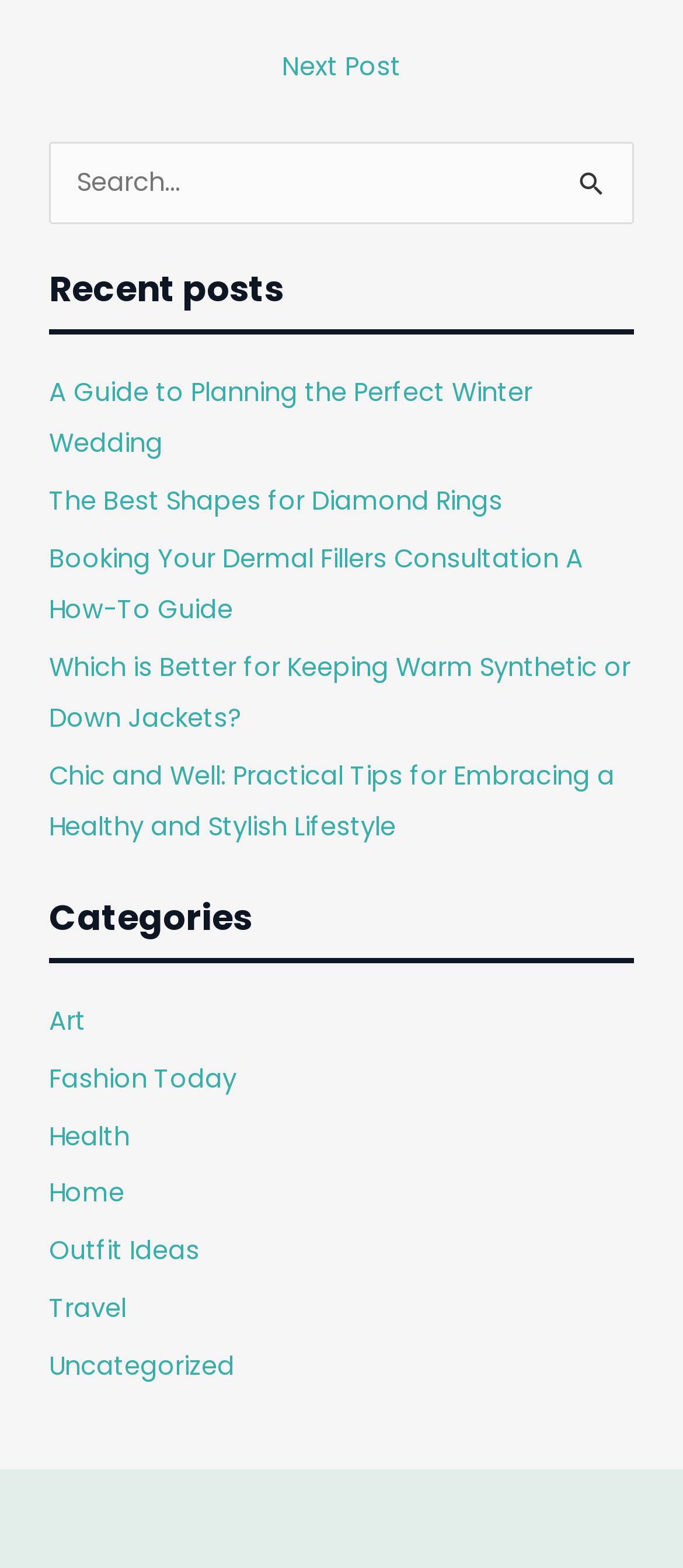From the screenshot, find the bounding box of the UI element matching this description: "Home". Supply the bounding box coordinates in the form [left, top, right, bottom], each a float between 0 and 1.

[0.071, 0.75, 0.182, 0.772]